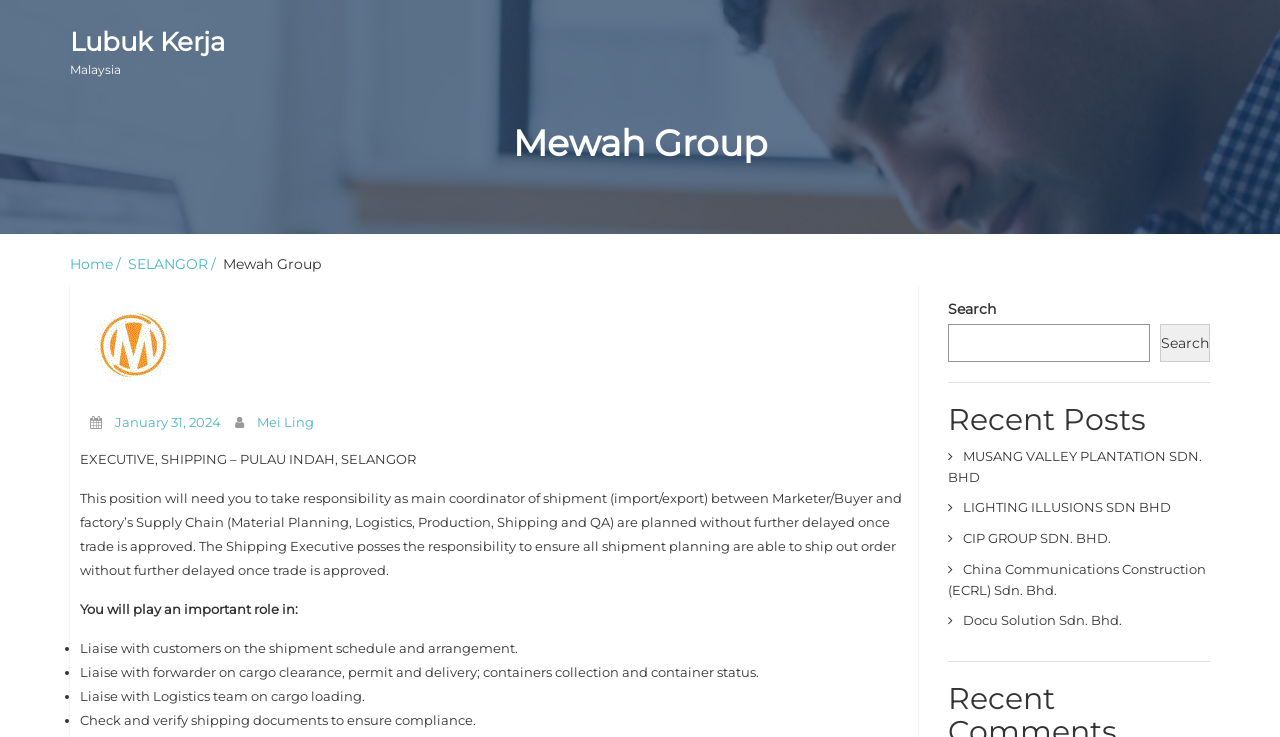Calculate the bounding box coordinates for the UI element based on the following description: "Mei Ling". Ensure the coordinates are four float numbers between 0 and 1, i.e., [left, top, right, bottom].

[0.201, 0.562, 0.245, 0.584]